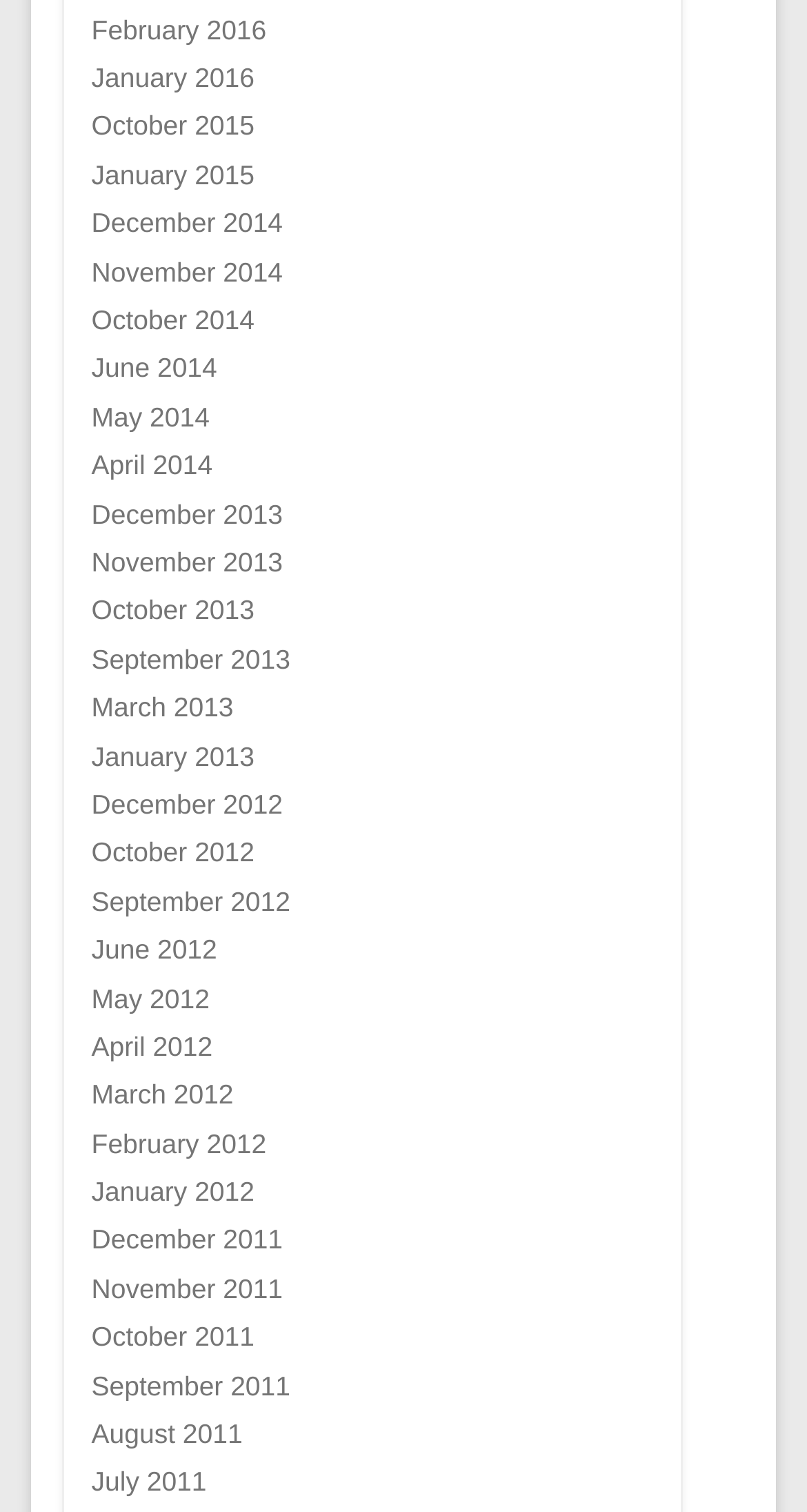What is the middle month listed?
From the screenshot, supply a one-word or short-phrase answer.

June 2014